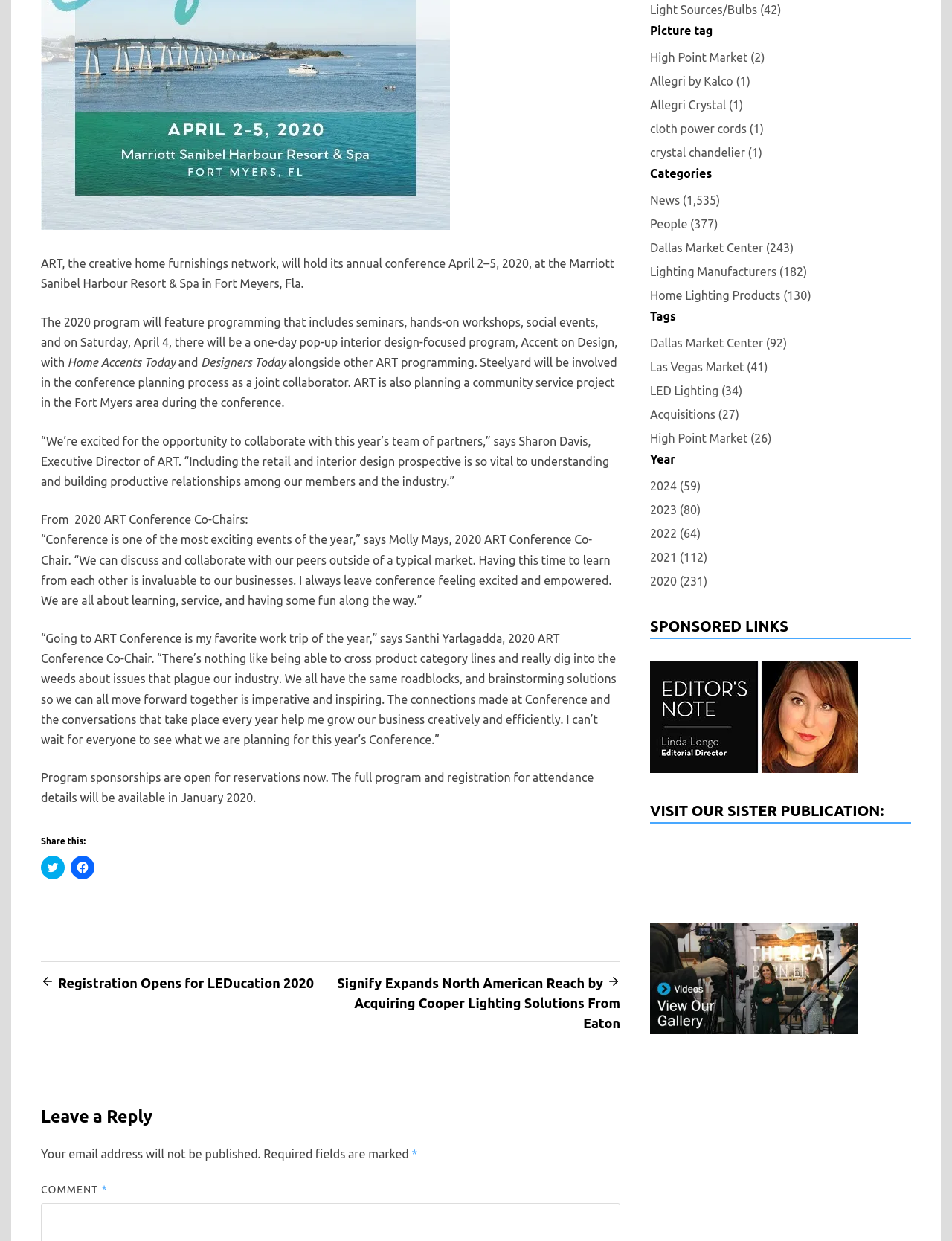From the given element description: "Acquisitions (27)", find the bounding box for the UI element. Provide the coordinates as four float numbers between 0 and 1, in the order [left, top, right, bottom].

[0.683, 0.326, 0.777, 0.342]